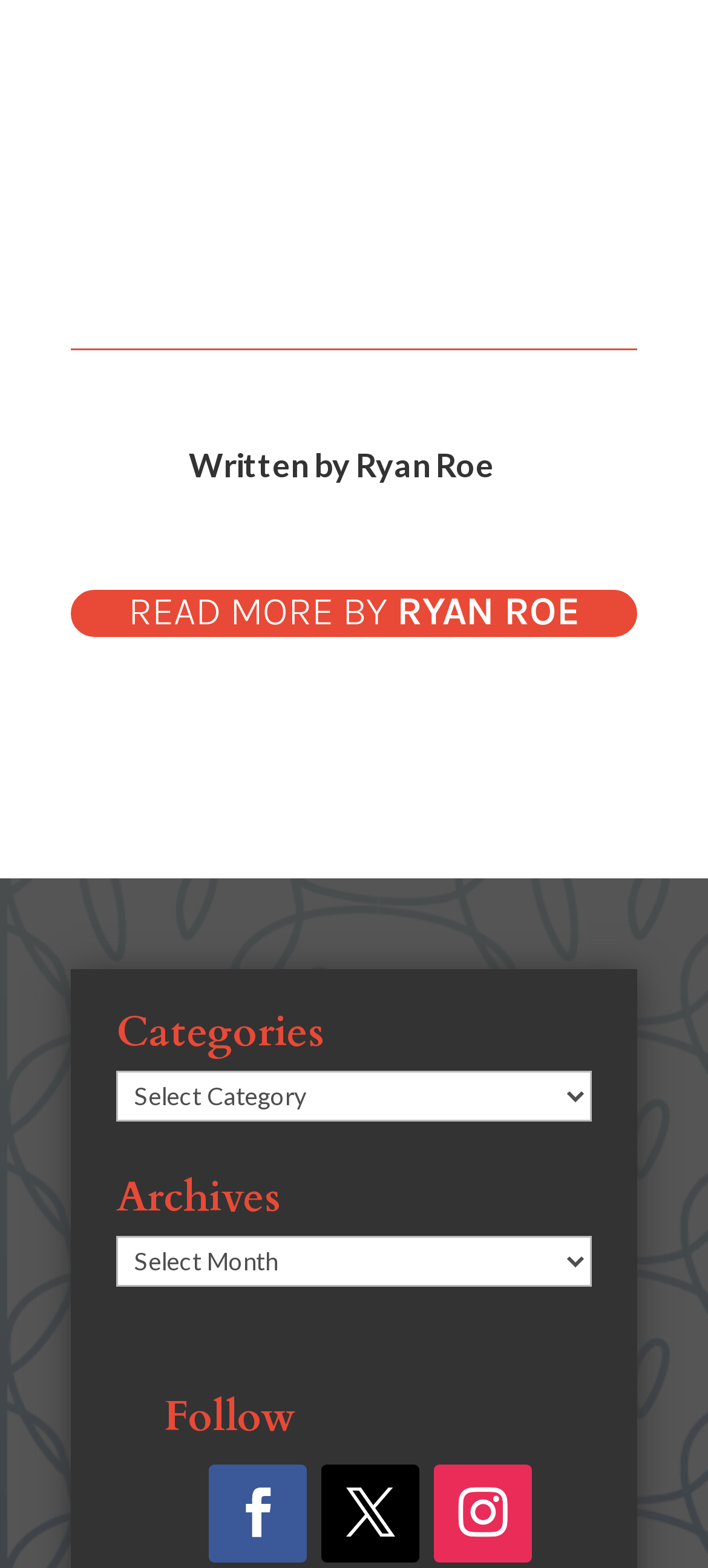Give a concise answer of one word or phrase to the question: 
Are the archives expanded?

No